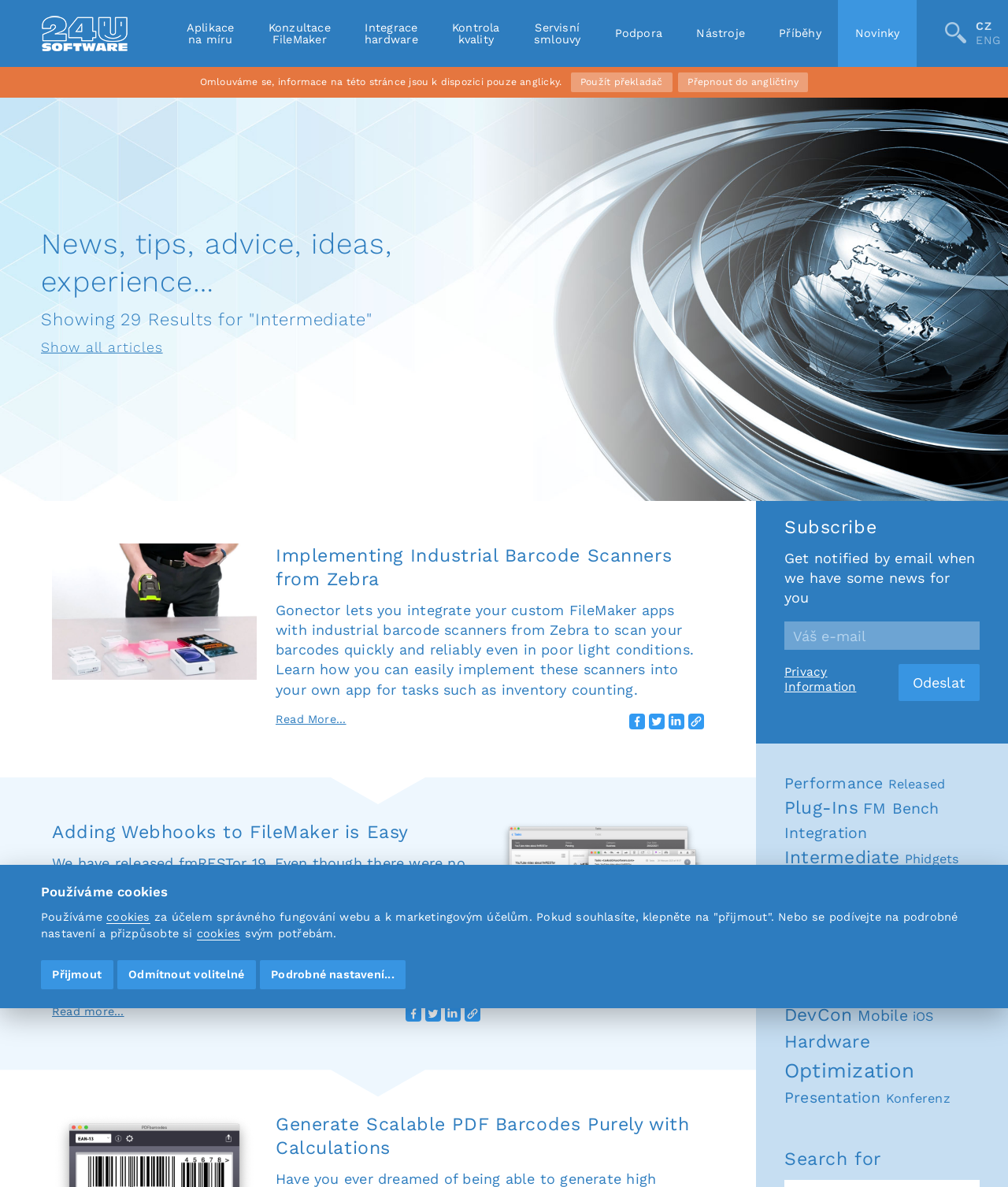Identify the bounding box coordinates of the clickable region required to complete the instruction: "Click the 'ENG' language link". The coordinates should be given as four float numbers within the range of 0 and 1, i.e., [left, top, right, bottom].

[0.968, 0.03, 0.992, 0.039]